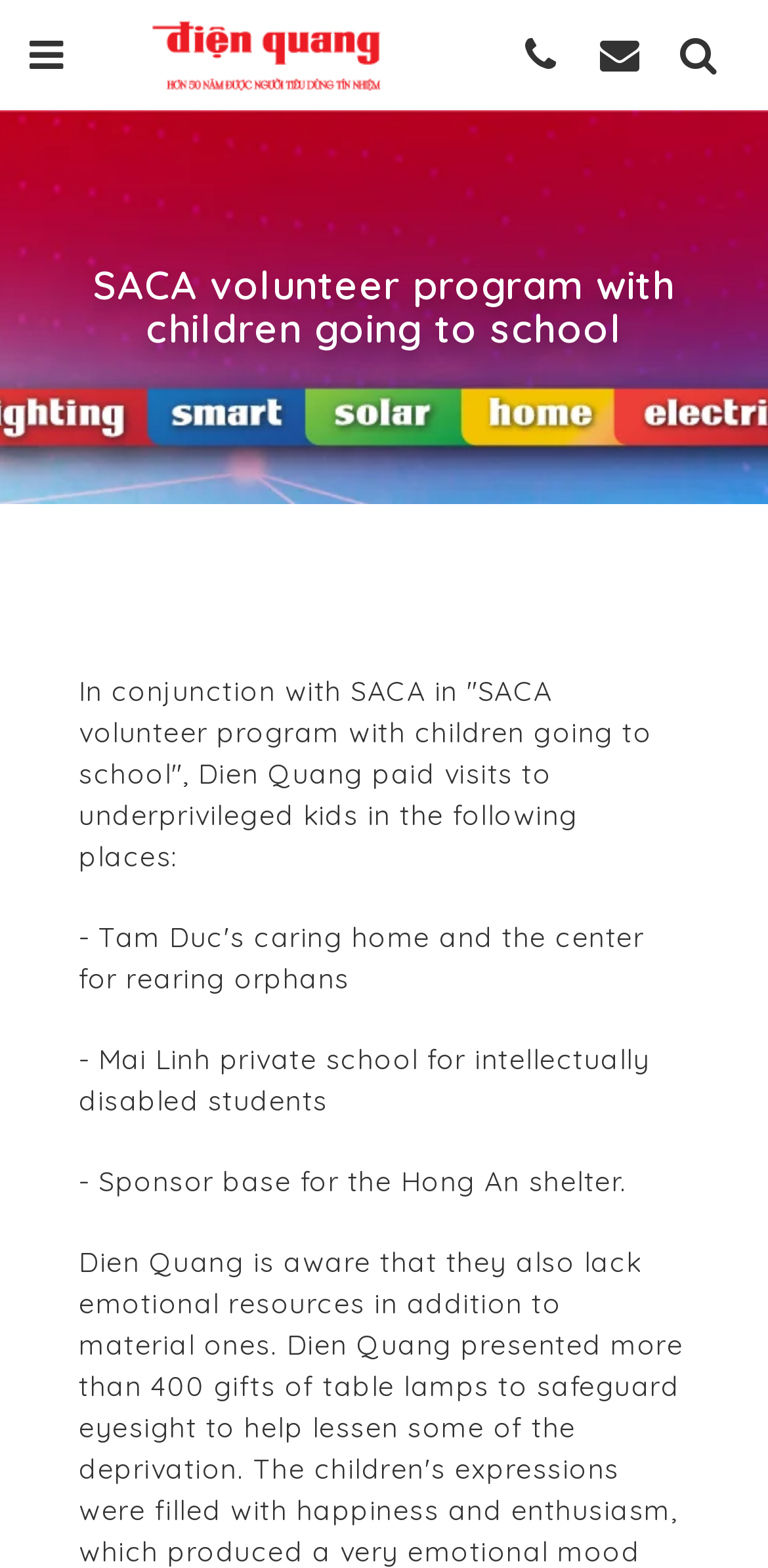Identify and generate the primary title of the webpage.

SACA volunteer program with children going to school